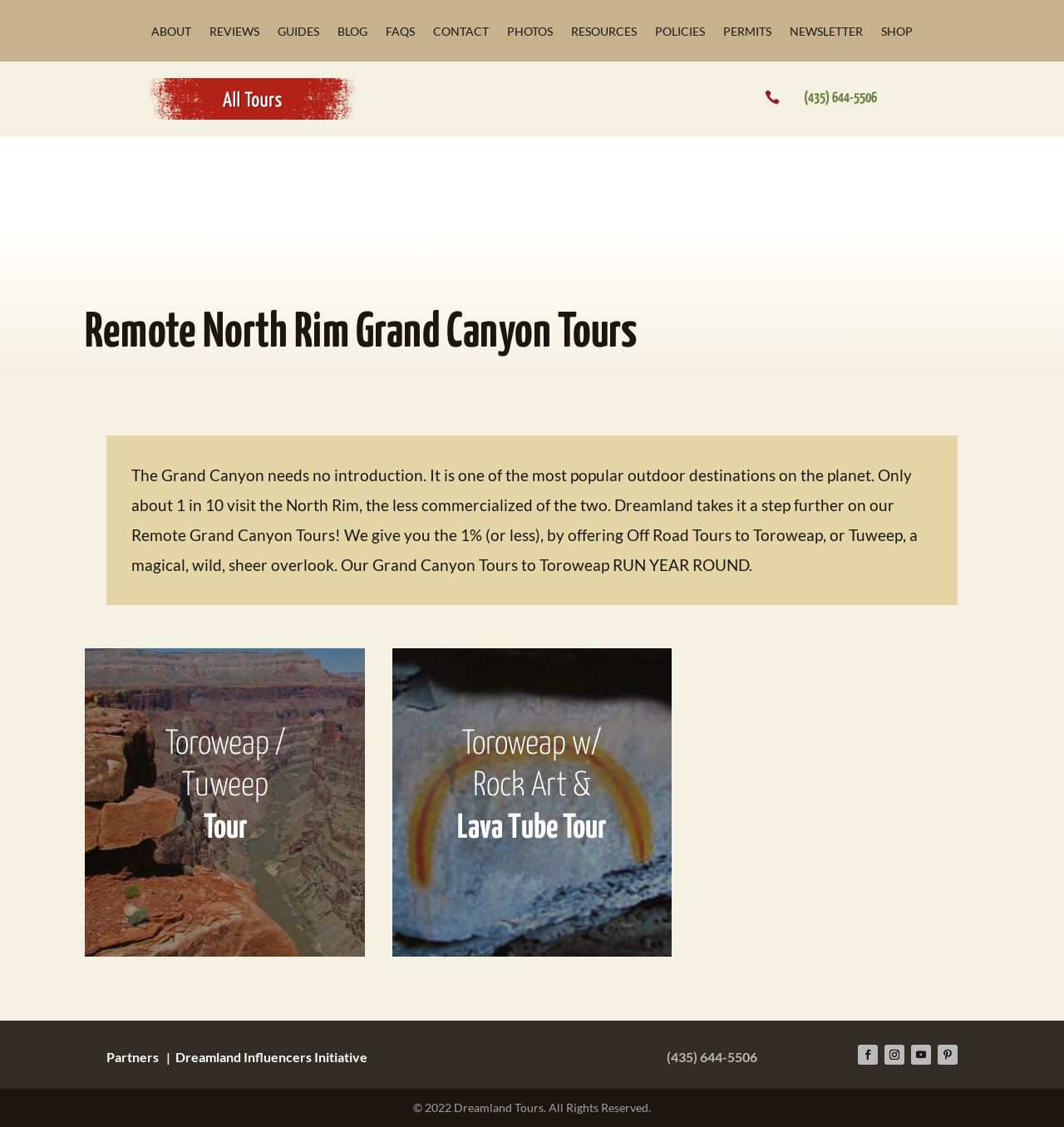Identify the bounding box coordinates of the region that should be clicked to execute the following instruction: "View Toroweap / Tuweep Tour image".

[0.064, 0.558, 0.359, 0.866]